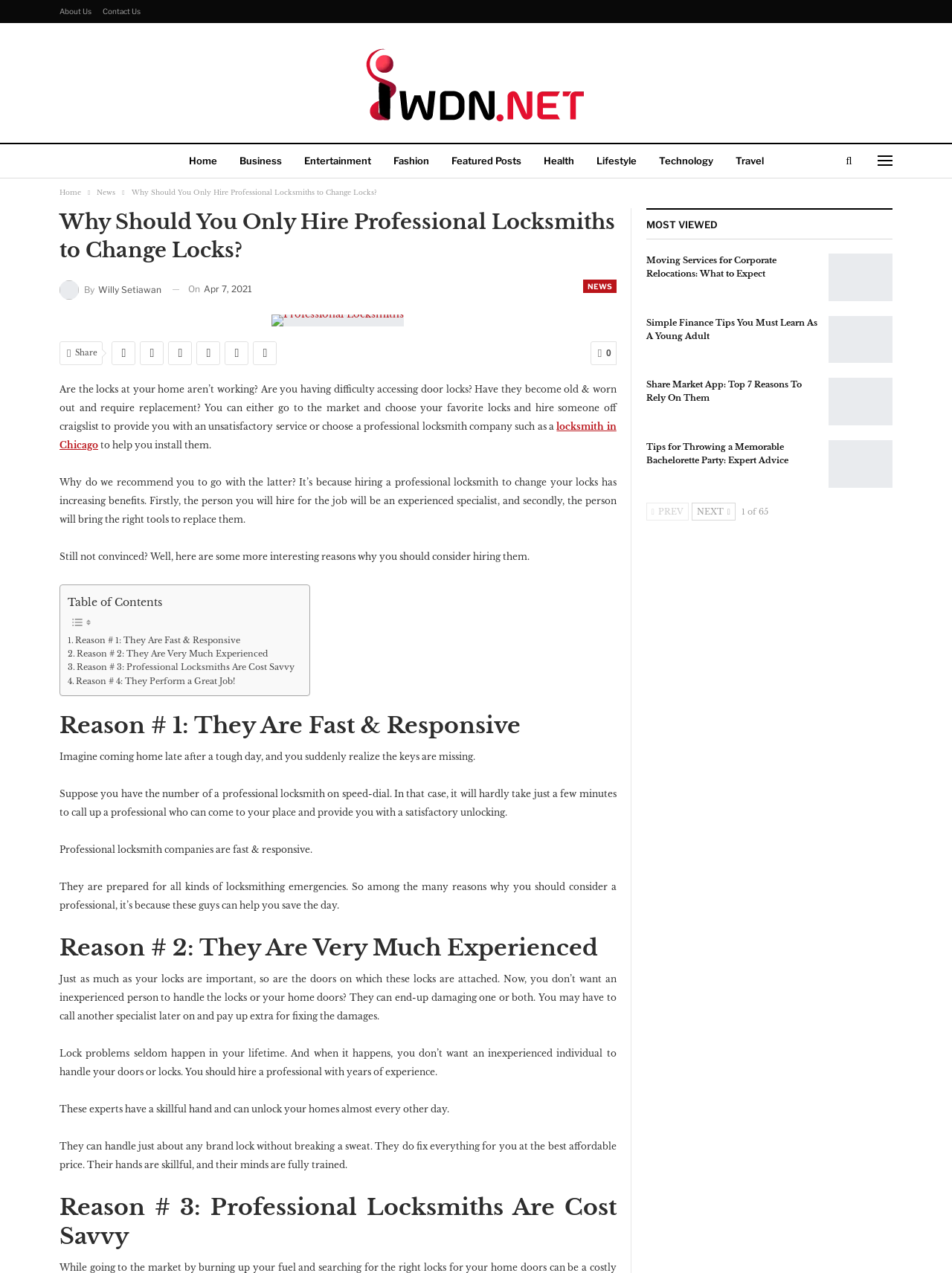Please specify the bounding box coordinates in the format (top-left x, top-left y, bottom-right x, bottom-right y), with values ranging from 0 to 1. Identify the bounding box for the UI component described as follows: Featured Posts

[0.038, 0.157, 0.111, 0.167]